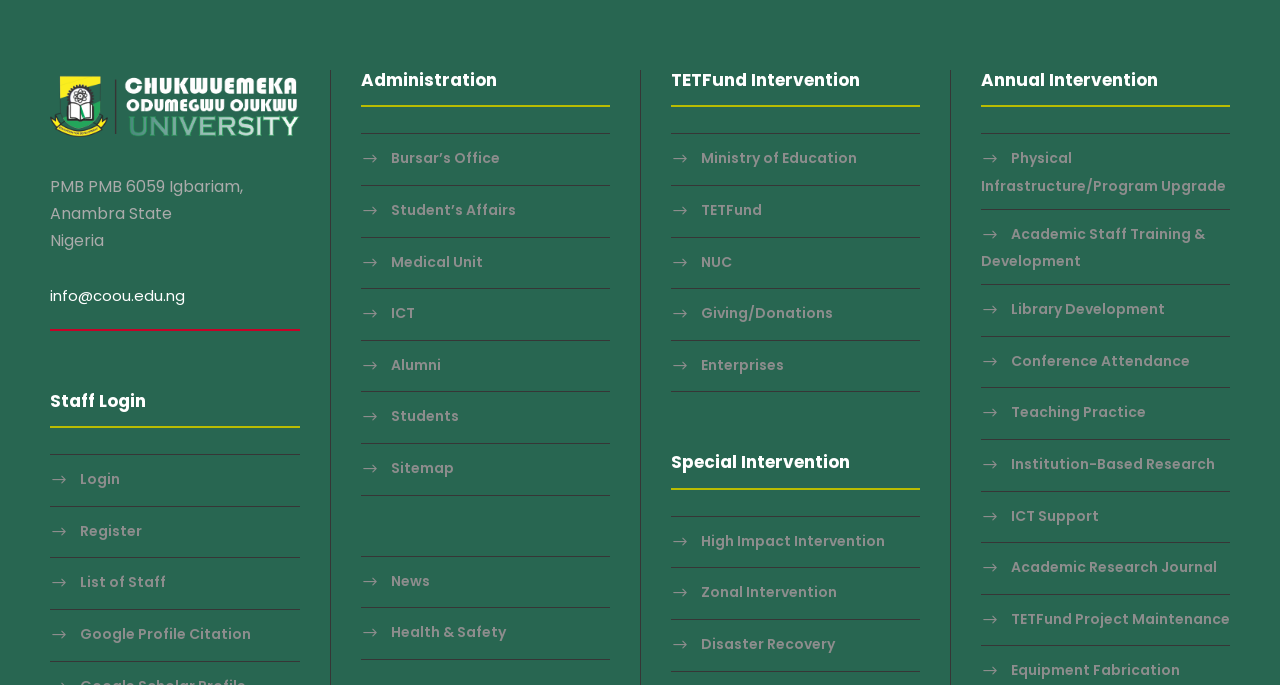What is the location of PMB?
Look at the image and respond with a one-word or short-phrase answer.

Igbariam, Anambra State, Nigeria